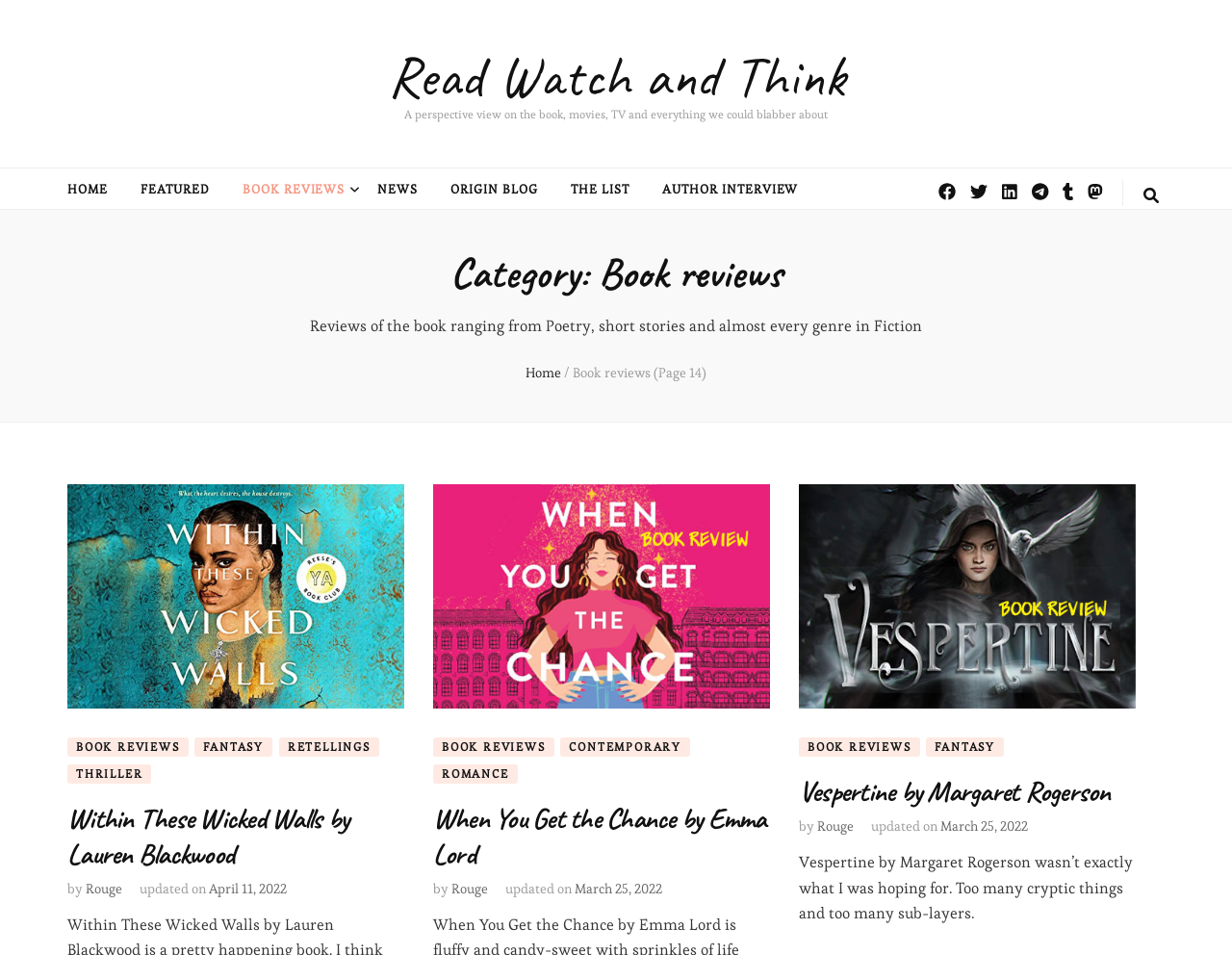Extract the bounding box coordinates for the described element: "March 25, 2022April 6, 2022". The coordinates should be represented as four float numbers between 0 and 1: [left, top, right, bottom].

[0.763, 0.856, 0.834, 0.874]